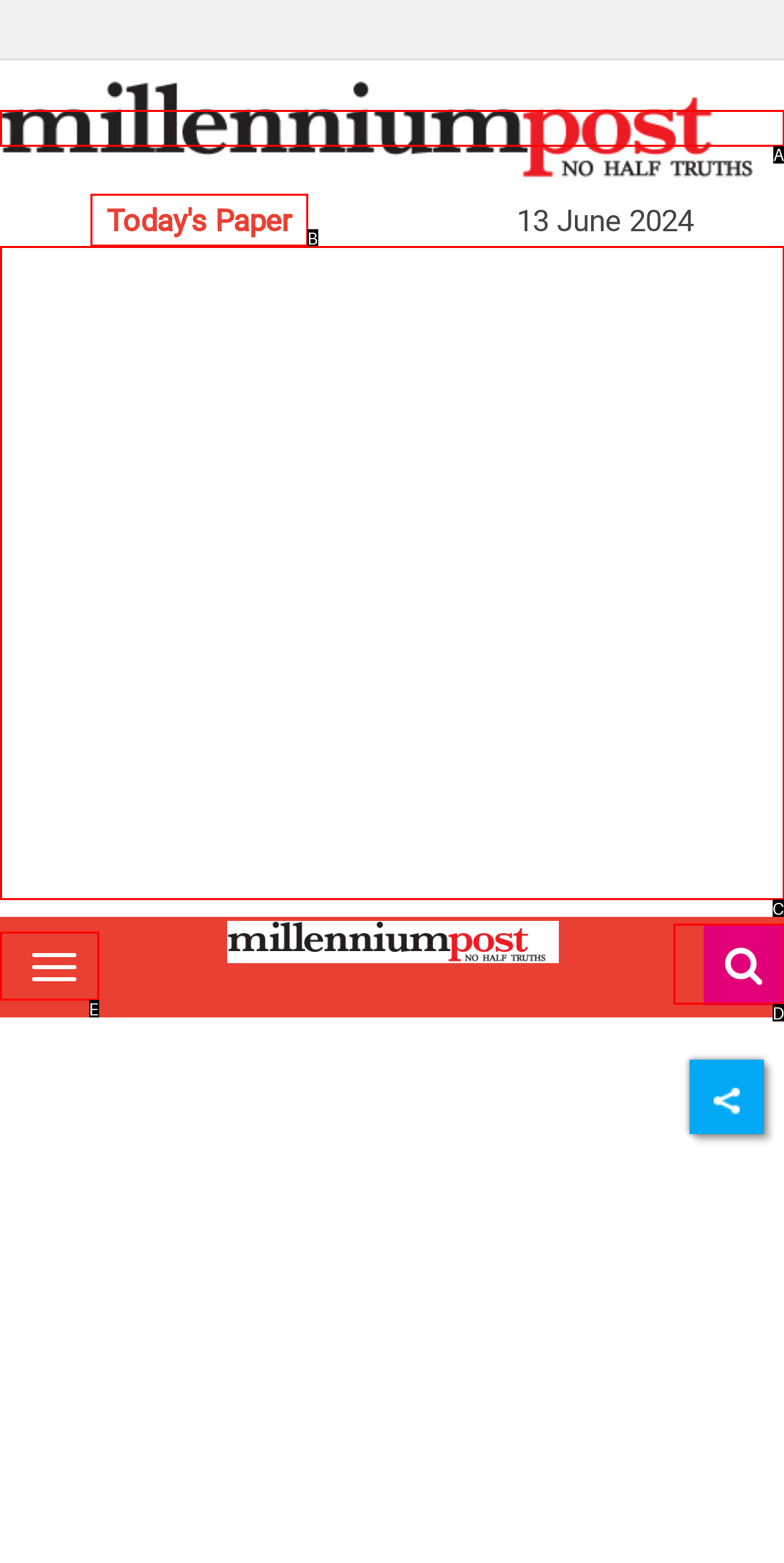Determine the option that aligns with this description: aria-label="Advertisement" name="aswift_11" title="Advertisement"
Reply with the option's letter directly.

C